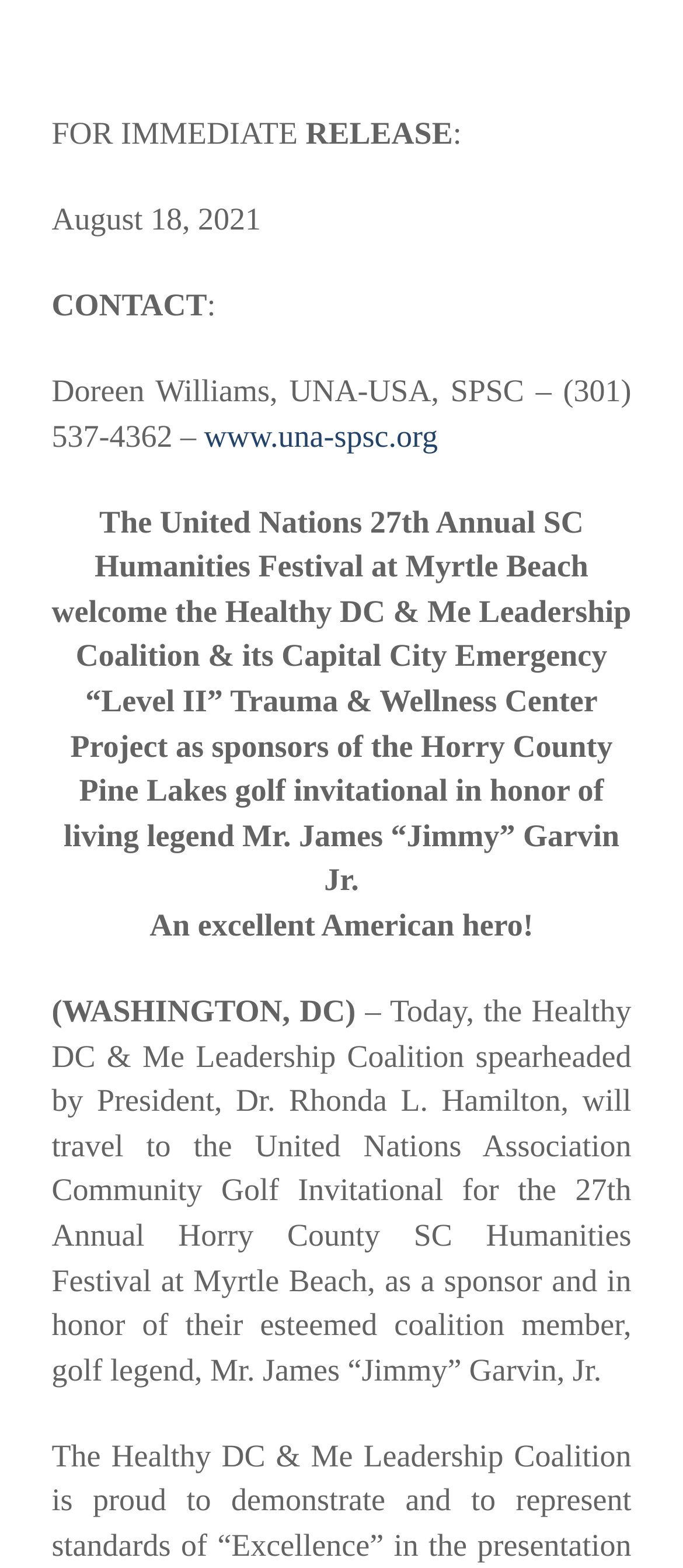Explain the webpage in detail.

The webpage appears to be a press release dated August 18th, 2021, related to the Healthy DC & Me organization. At the top, there is a header section with the title "FOR IMMEDIATE RELEASE" followed by the date "August 18, 2021". Below this, there is a contact section with the name "Doreen Williams" and her contact information, including a phone number and a link to the website "www.una-spsc.org".

The main content of the press release is a paragraph of text that announces the Healthy DC & Me Leadership Coalition's sponsorship of the Horry County Pine Lakes golf invitational in honor of Mr. James "Jimmy" Garvin Jr. This paragraph is positioned in the middle of the page. Above this paragraph, there is a brief description of Mr. Garvin as "an excellent American hero!".

Further down the page, there is another paragraph of text that provides more details about the event, including the location and the organization's involvement. This paragraph is positioned near the bottom of the page, above a "Back To Top" link located at the bottom right corner of the page. Overall, the webpage has a simple layout with a focus on presenting the press release information in a clear and concise manner.